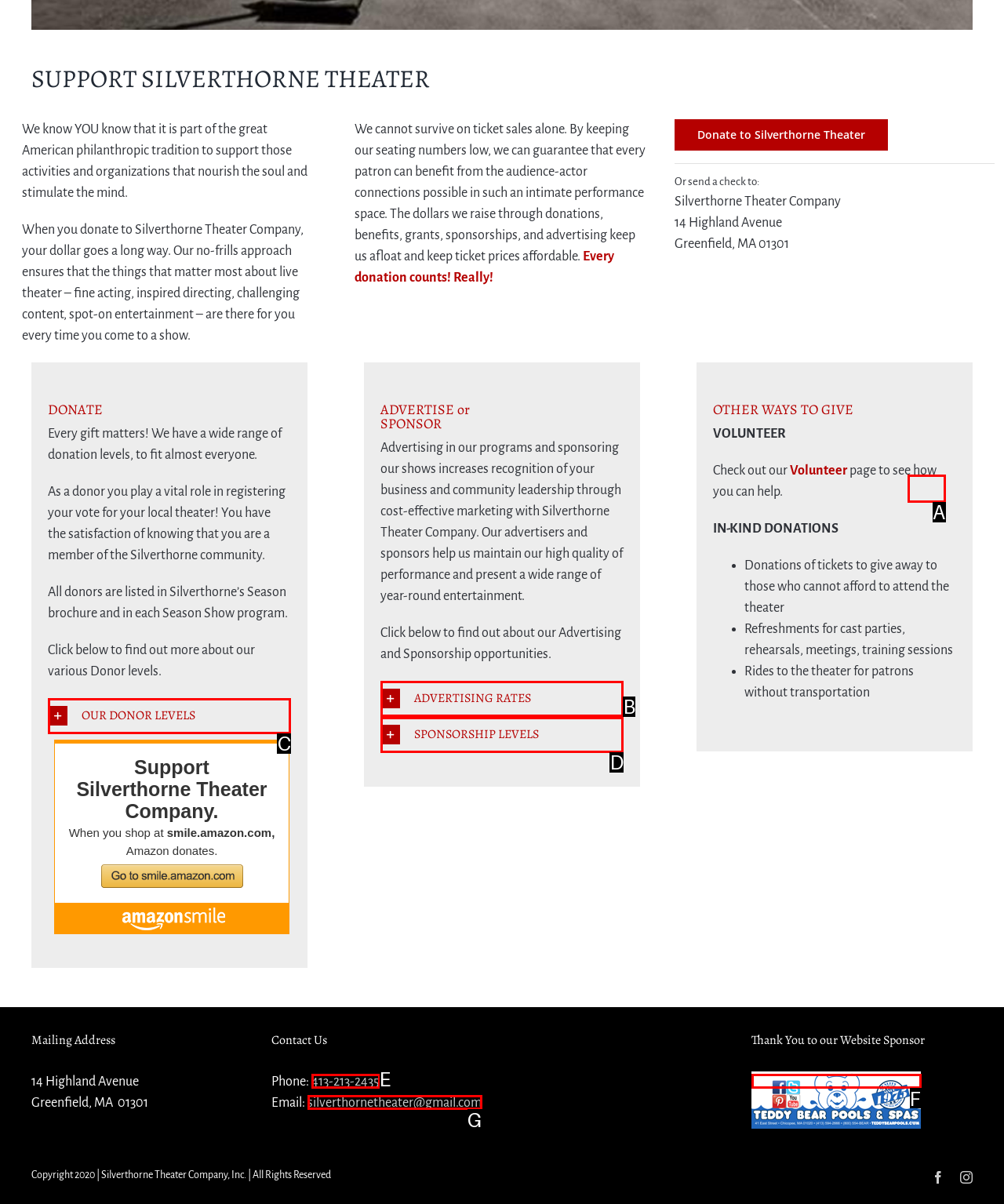From the given choices, determine which HTML element matches the description: ADVERTISING RATES. Reply with the appropriate letter.

B